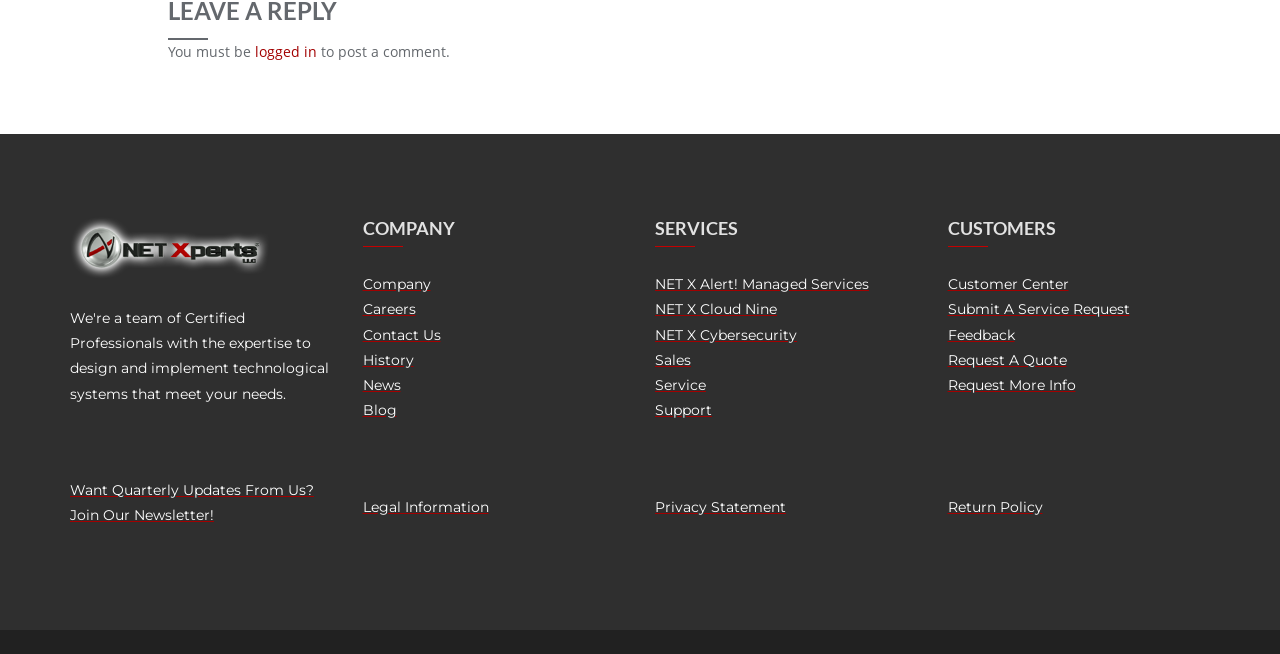Determine the bounding box coordinates of the clickable region to follow the instruction: "submit a service request".

[0.74, 0.459, 0.882, 0.487]